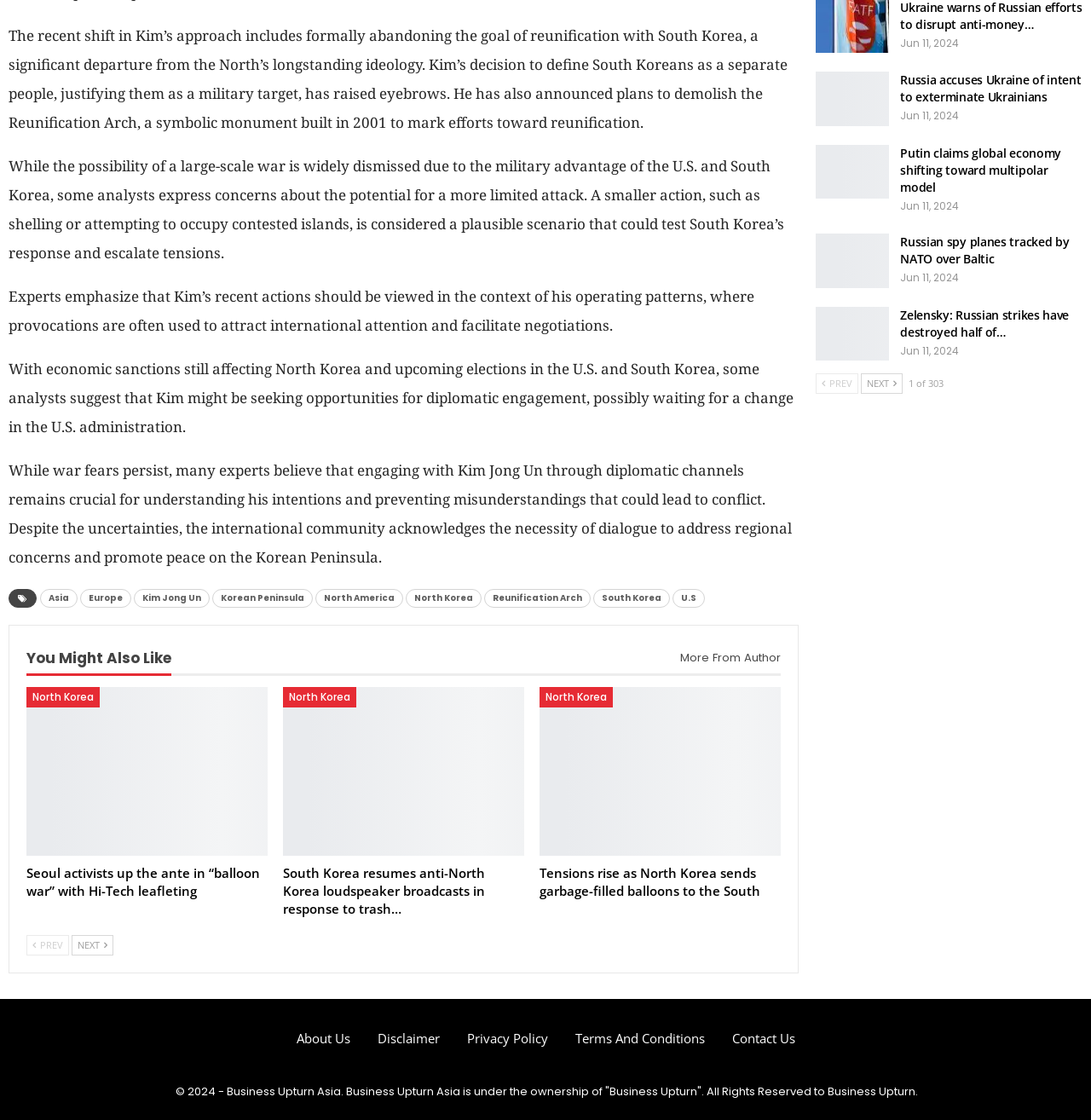What regions are mentioned in the article?
Could you answer the question in a detailed manner, providing as much information as possible?

The regions mentioned in the article can be determined by reading the link elements, which include 'Asia', 'Europe', and 'North America'.